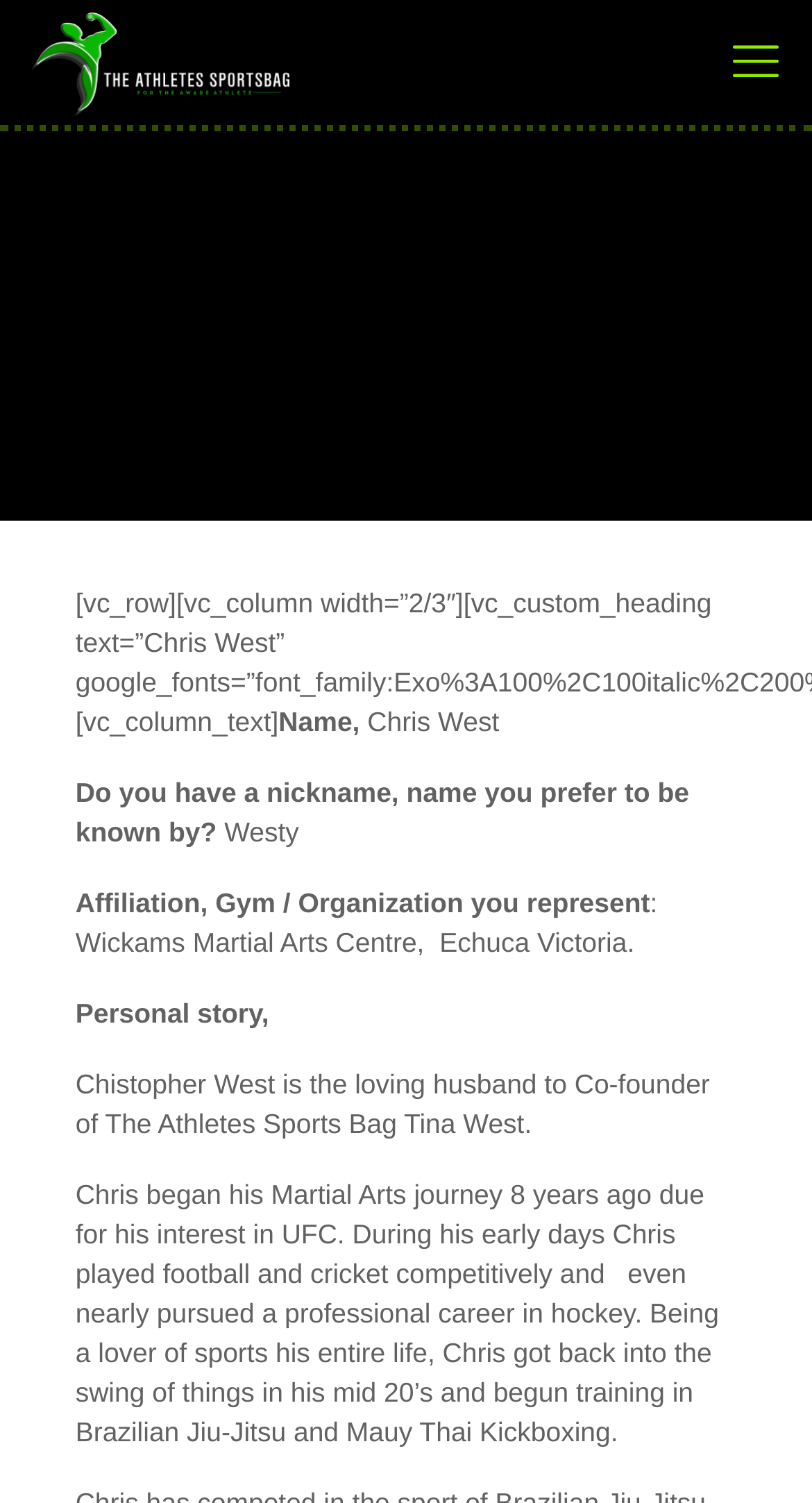For the given element description title="The Best Workout For You", determine the bounding box coordinates of the UI element. The coordinates should follow the format (top-left x, top-left y, bottom-right x, bottom-right y) and be within the range of 0 to 1.

[0.038, 0.007, 0.356, 0.076]